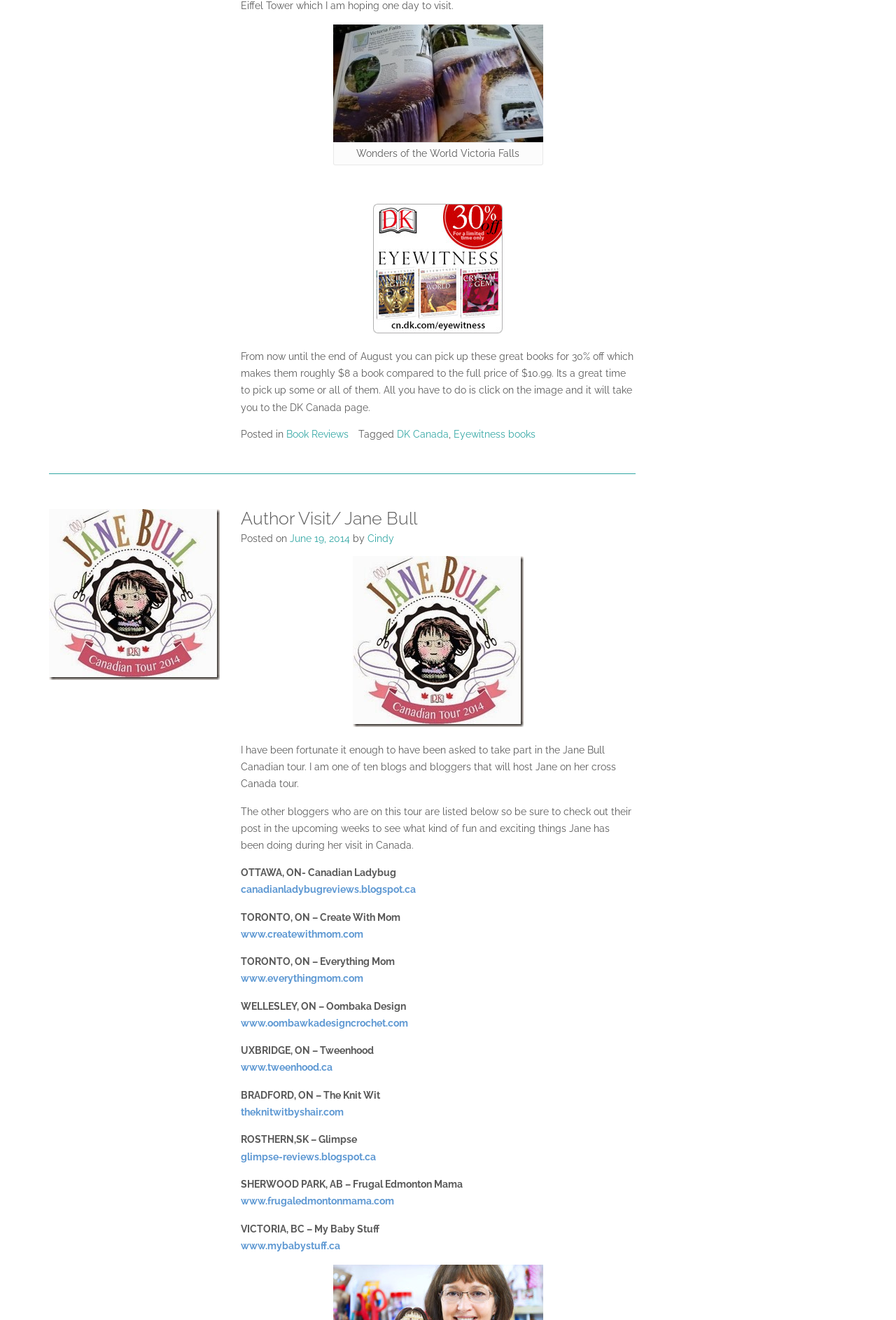Please identify the bounding box coordinates of the element that needs to be clicked to execute the following command: "Click on the 'DK summer promo' link". Provide the bounding box using four float numbers between 0 and 1, formatted as [left, top, right, bottom].

[0.269, 0.155, 0.709, 0.253]